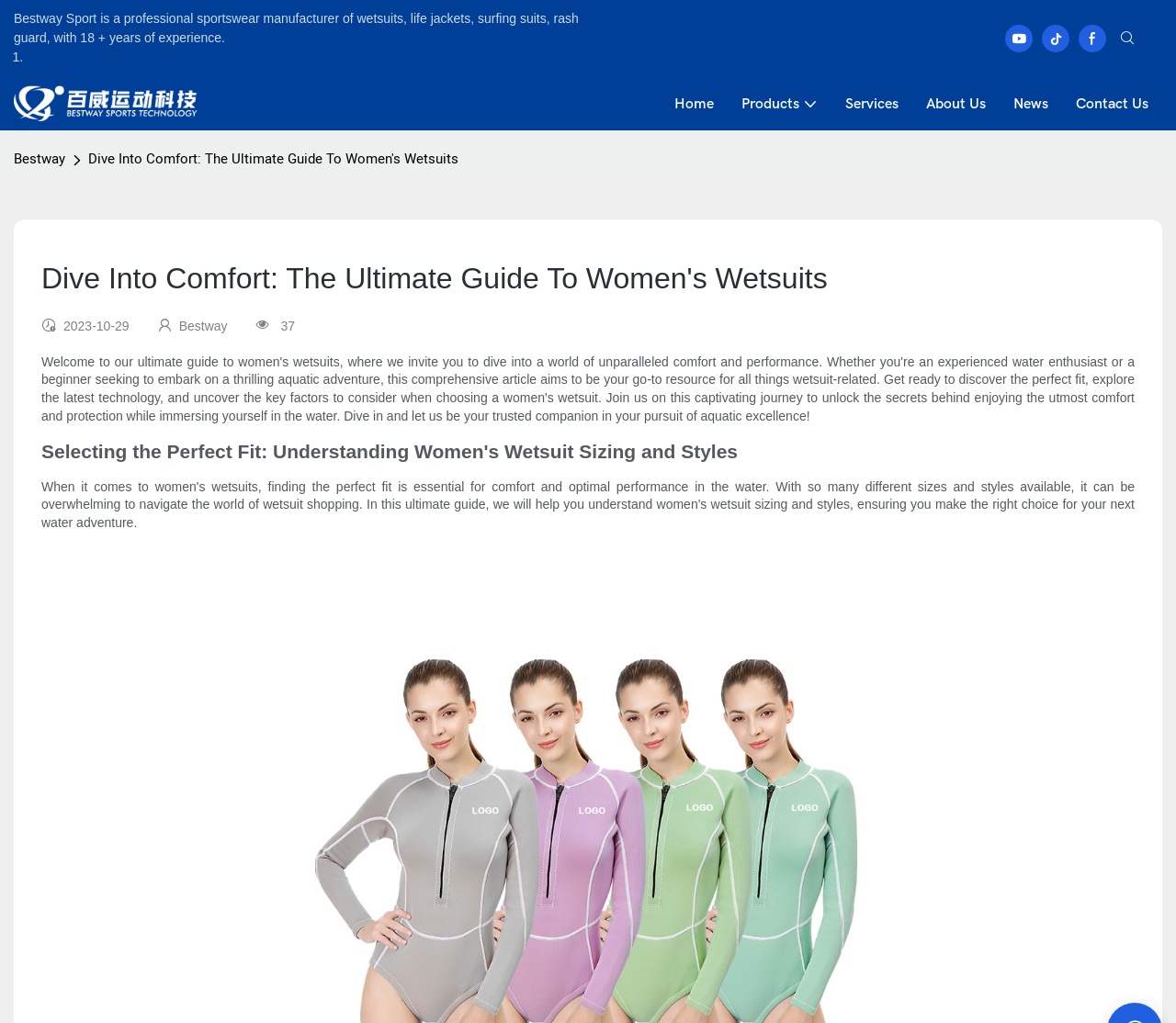Find and specify the bounding box coordinates that correspond to the clickable region for the instruction: "Click on the Home link".

[0.573, 0.09, 0.607, 0.112]